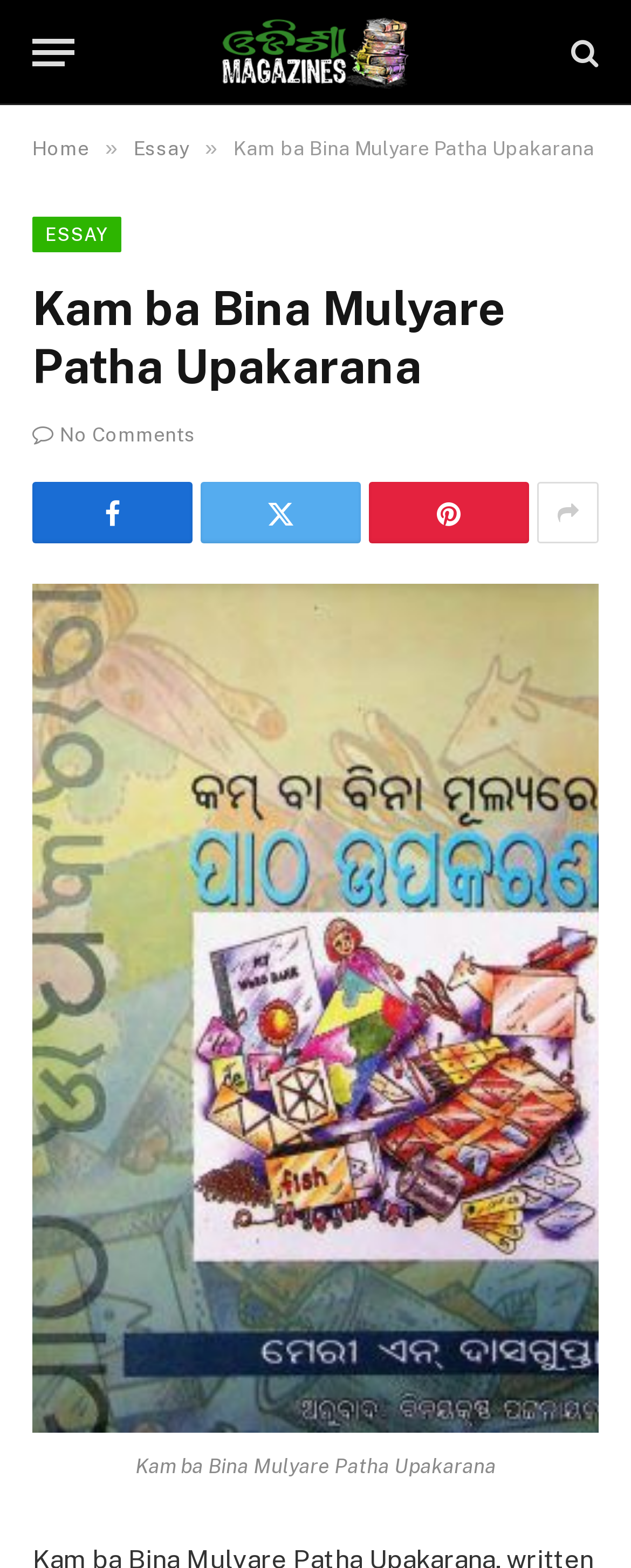Please determine the bounding box coordinates for the element with the description: "title="Show More Social Sharing"".

[0.851, 0.308, 0.949, 0.347]